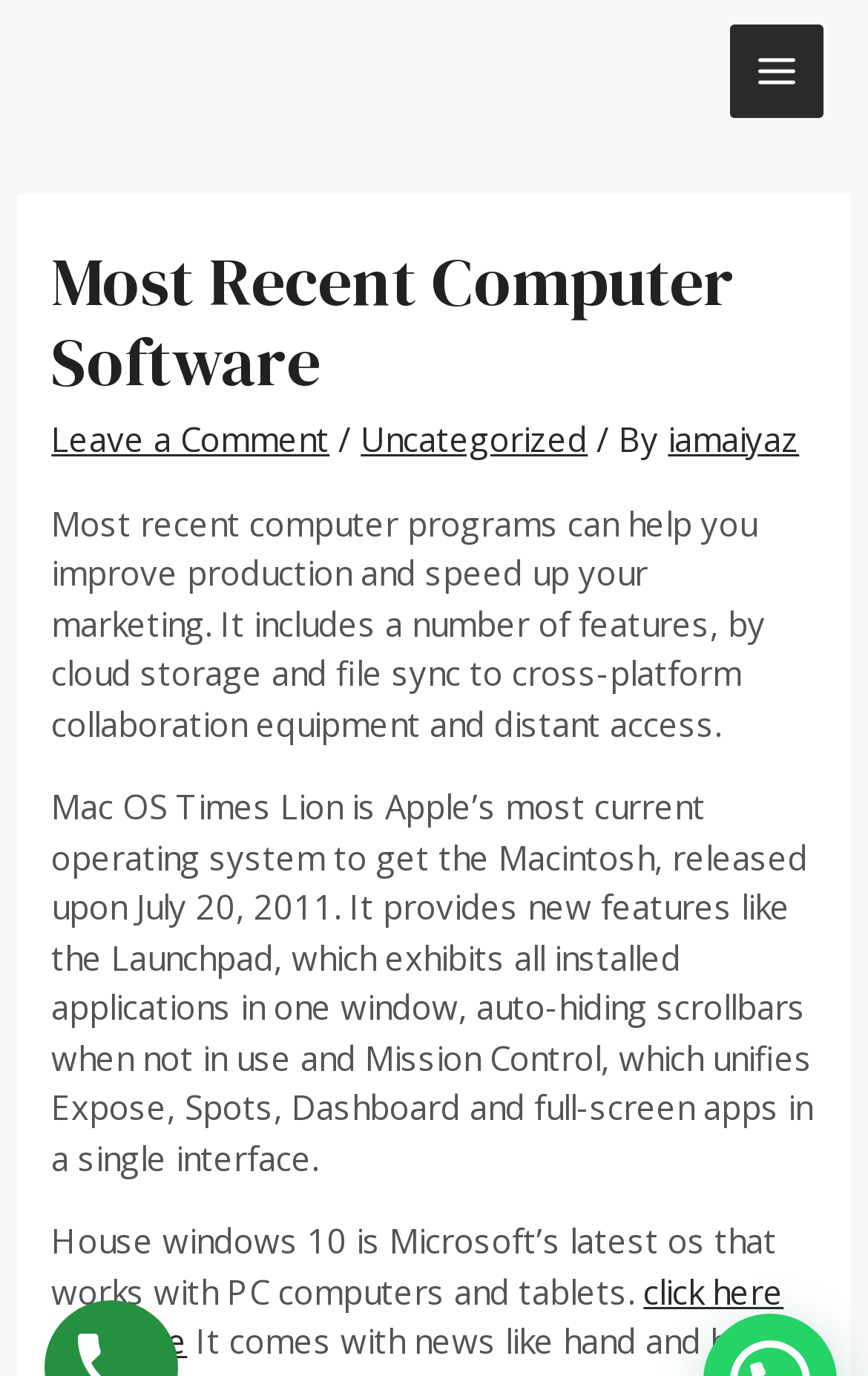From the element description: "click here for more", extract the bounding box coordinates of the UI element. The coordinates should be expressed as four float numbers between 0 and 1, in the order [left, top, right, bottom].

[0.059, 0.922, 0.903, 0.991]